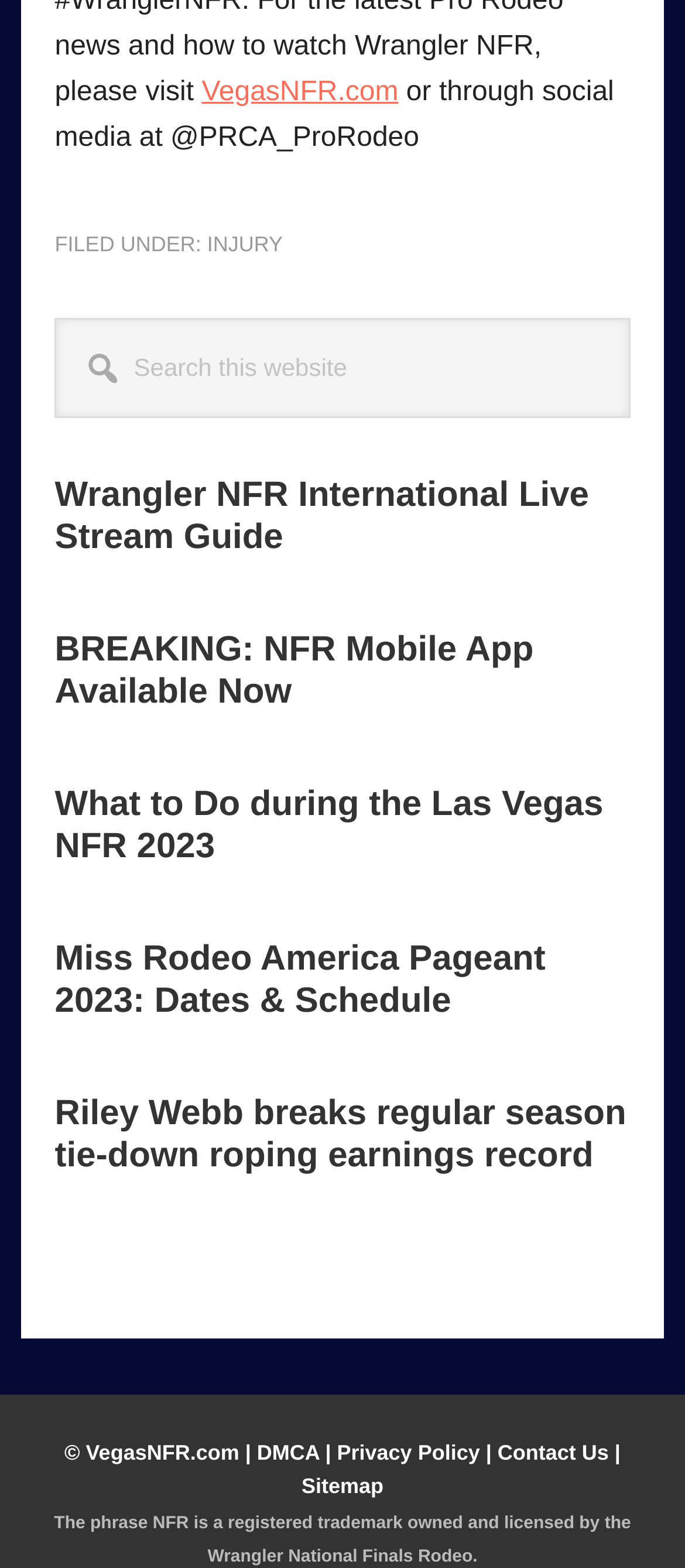How many links are in the footer?
Please give a detailed and elaborate answer to the question based on the image.

The footer contains multiple links, including 'DMCA', 'Privacy Policy', 'Contact Us', 'Sitemap', and others. By counting the number of links, we can determine that there are 5 links in the footer.